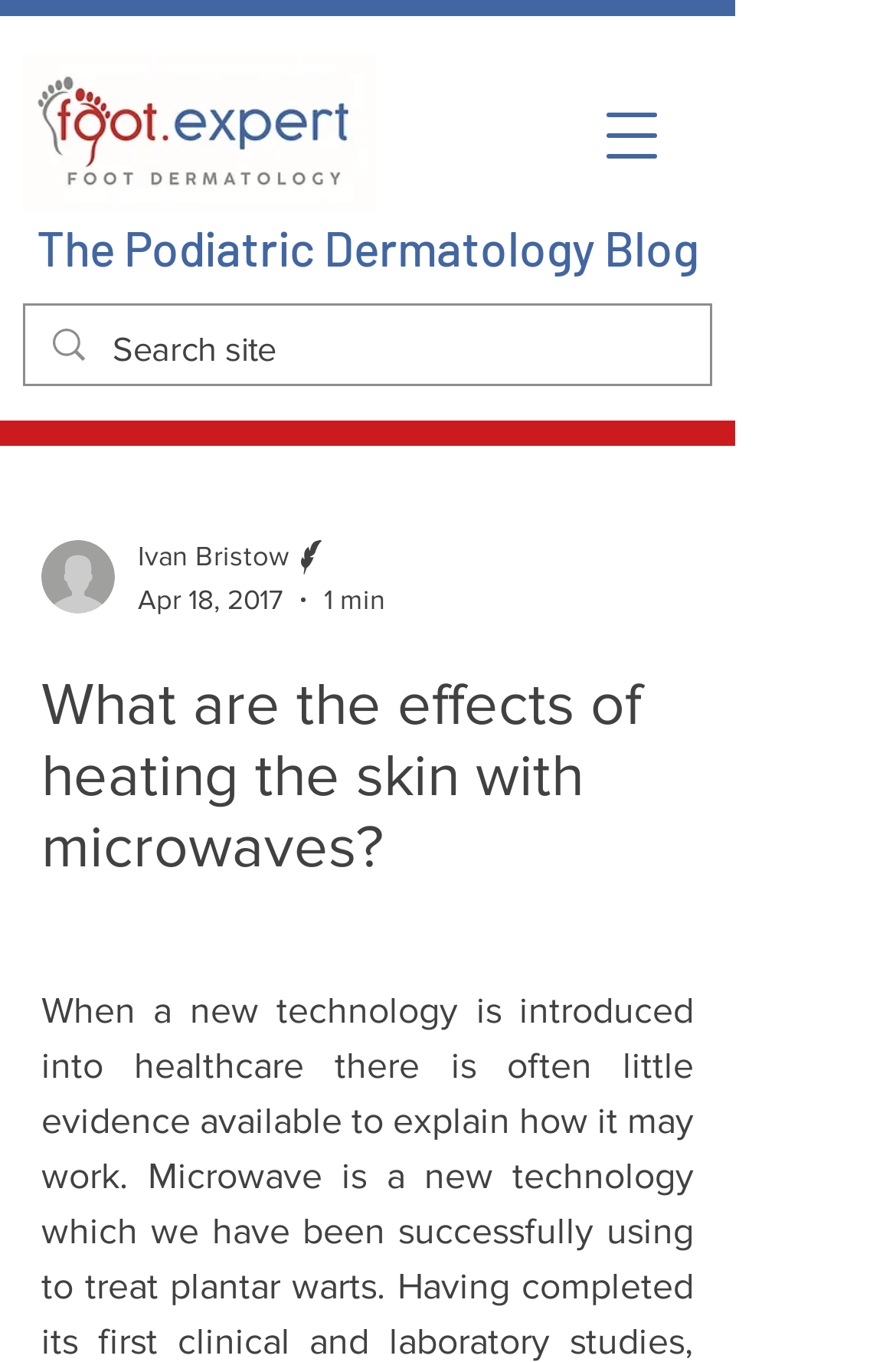Illustrate the webpage with a detailed description.

The webpage appears to be a blog post titled "What are the effects of heating the skin with microwaves?" with a focus on podiatric dermatology. At the top left corner, there is a logo image with a link, accompanied by a heading that reads "The Podiatric Dermatology Blog". Below the logo, there is a search bar with a magnifying glass icon, allowing users to search the site.

To the right of the search bar, there is a button to open a navigation menu. When clicked, it displays a dialog box with the writer's picture, name "Ivan Bristow", and title "Writer". The writer's picture is positioned above their name and title. The publication date "Apr 18, 2017" and reading time "1 min" are also displayed in the dialog box.

The main content of the blog post is headed by a title "What are the effects of heating the skin with microwaves?" which is positioned below the search bar and navigation menu. The content of the blog post is not explicitly described in the accessibility tree, but based on the meta description, it likely discusses the introduction of microwave technology in healthcare and its effects on the skin.